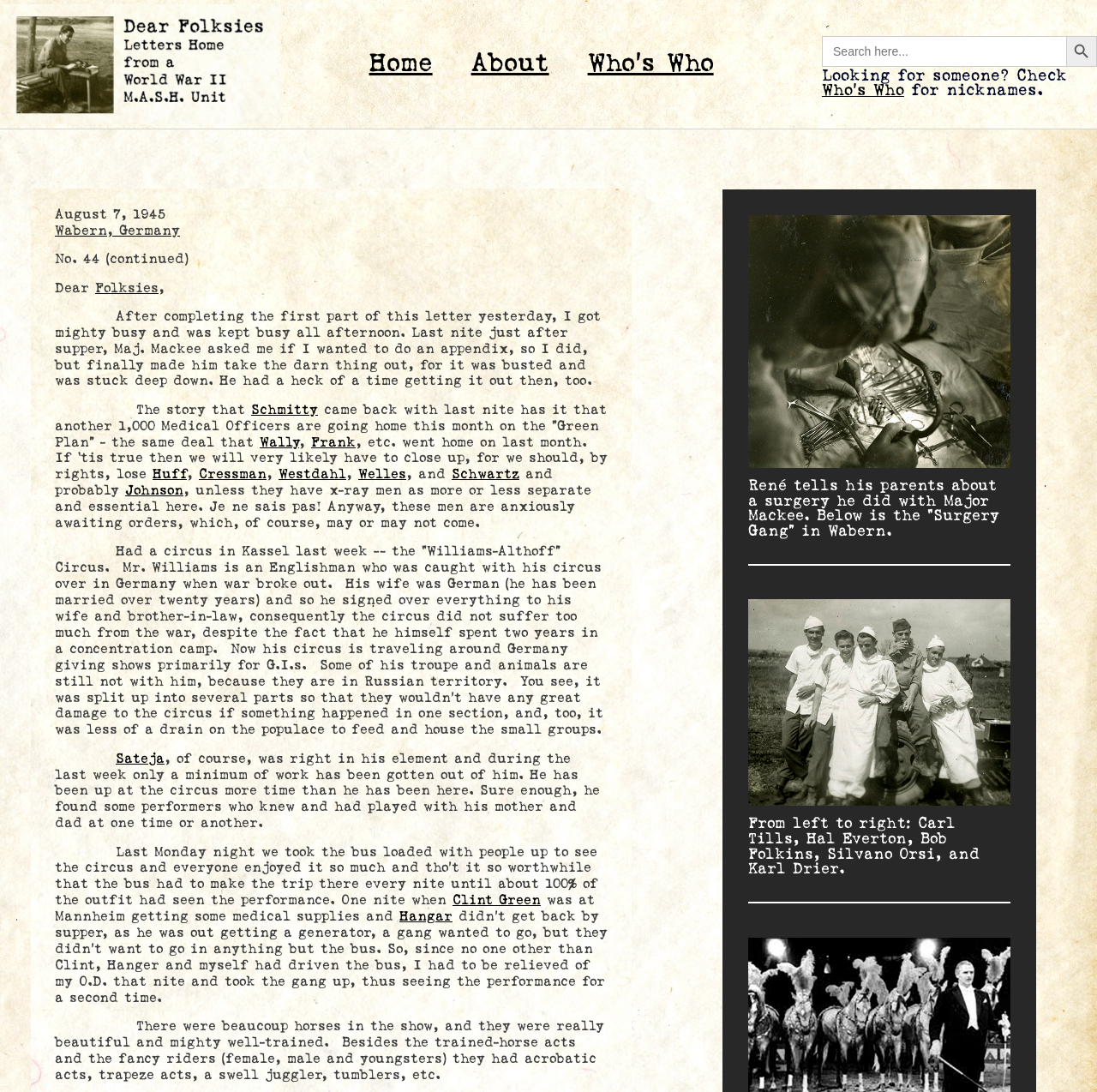Please provide a comprehensive answer to the question below using the information from the image: What is the date mentioned in the letter?

The date is mentioned in the first line of the letter, which is 'August 7, 1945, Wabern, Germany No. 44 (continued) Dear Folksies,'.